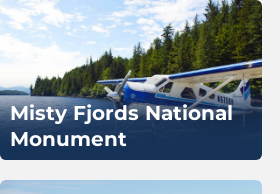Generate a detailed caption that describes the image.

Experience the breathtaking beauty of Misty Fjords National Monument, a stunning destination renowned for its dramatic landscapes. The image showcases a seaplane gracefully poised near the shore, ready to embark on an unforgettable exploration of this natural wonder. Surrounded by lush, verdant forests and serene waters, visitors can immerse themselves in the tranquility and majesty of Southeast Alaska. This tour offers a unique opportunity to witness the remarkable geological features and diverse wildlife in this pristine area, making it a must-see for adventure seekers and nature lovers alike.